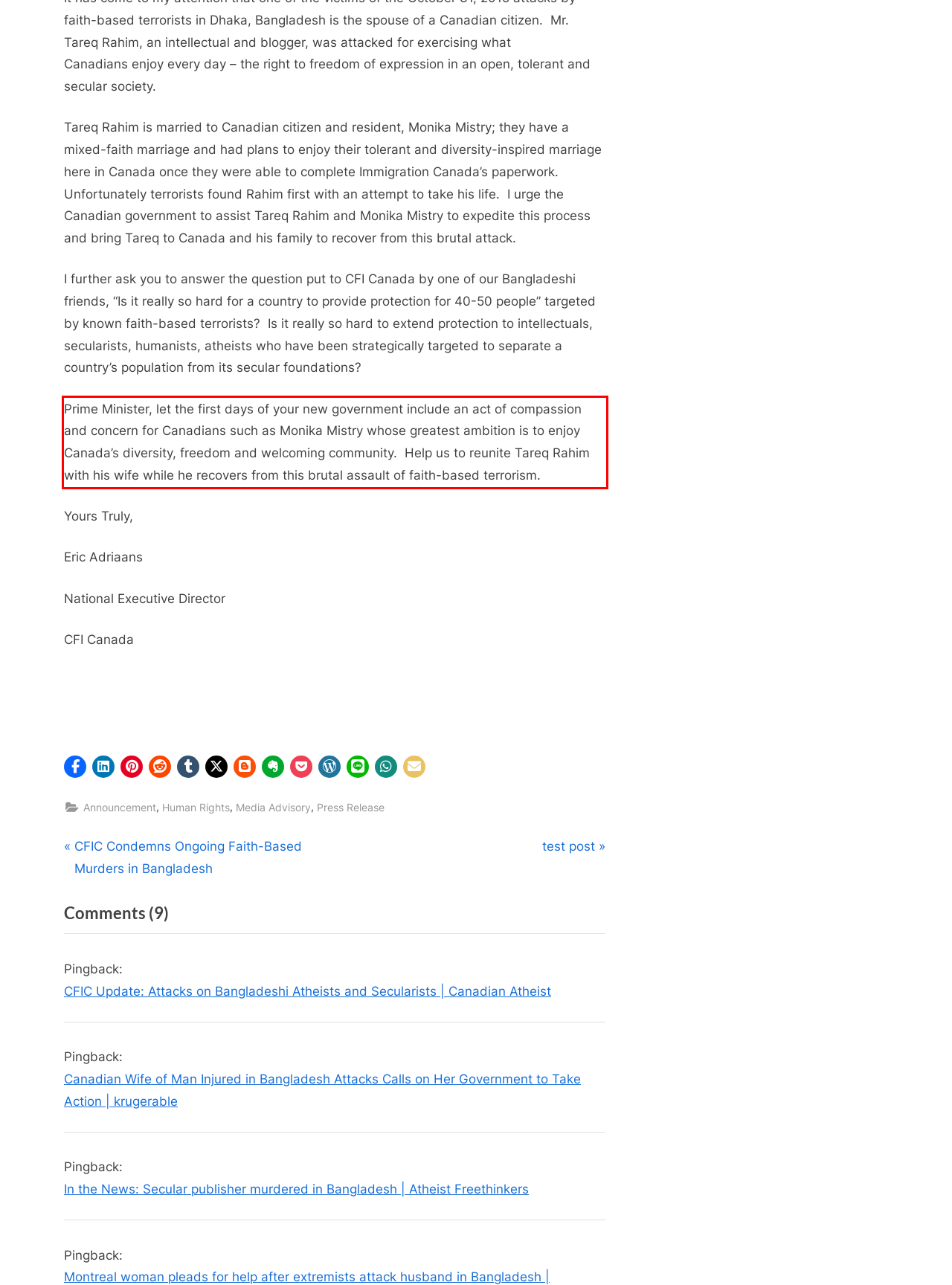From the screenshot of the webpage, locate the red bounding box and extract the text contained within that area.

Prime Minister, let the first days of your new government include an act of compassion and concern for Canadians such as Monika Mistry whose greatest ambition is to enjoy Canada’s diversity, freedom and welcoming community. Help us to reunite Tareq Rahim with his wife while he recovers from this brutal assault of faith-based terrorism.